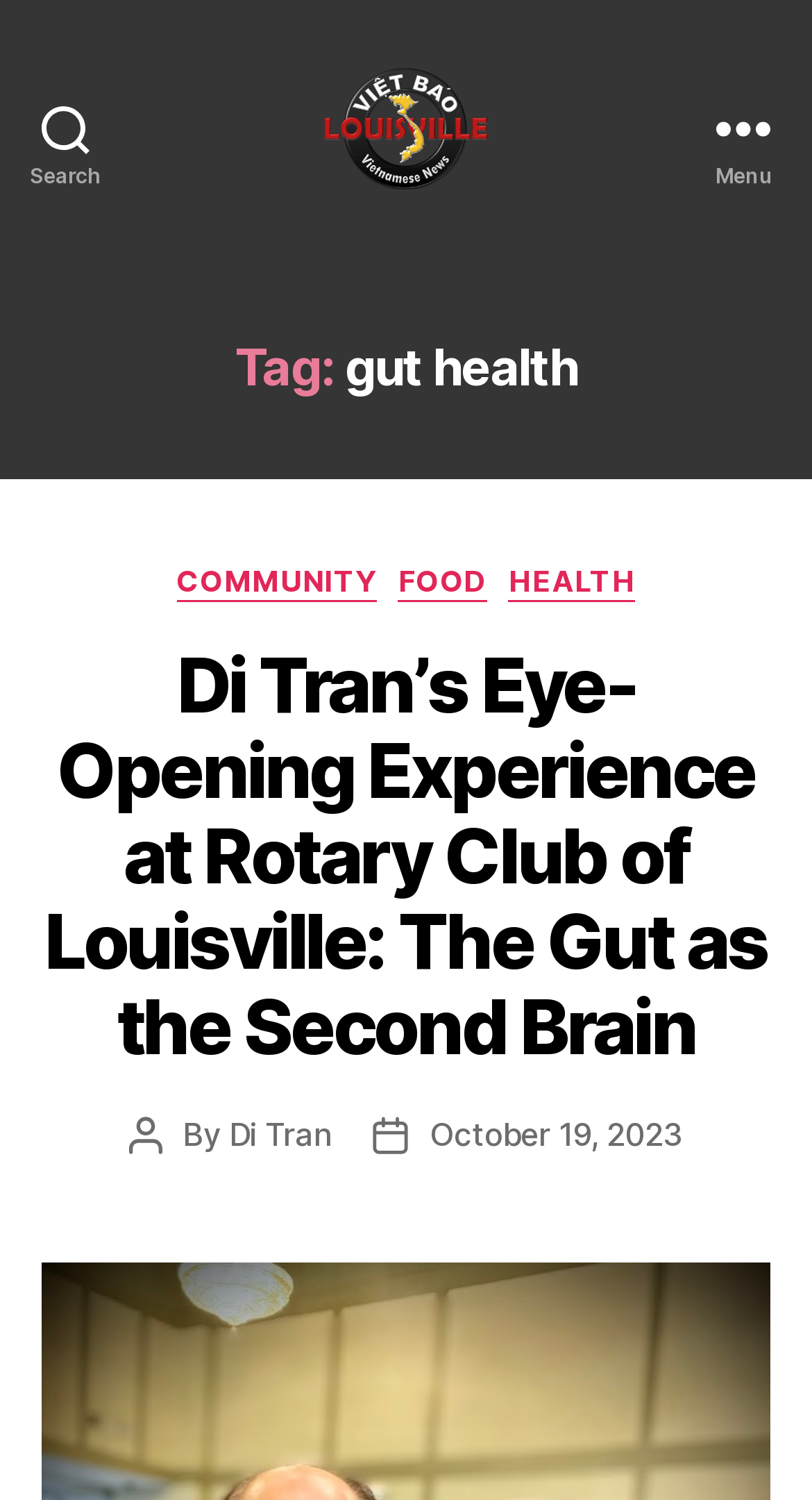Using the format (top-left x, top-left y, bottom-right x, bottom-right y), and given the element description, identify the bounding box coordinates within the screenshot: Search

[0.0, 0.0, 0.162, 0.171]